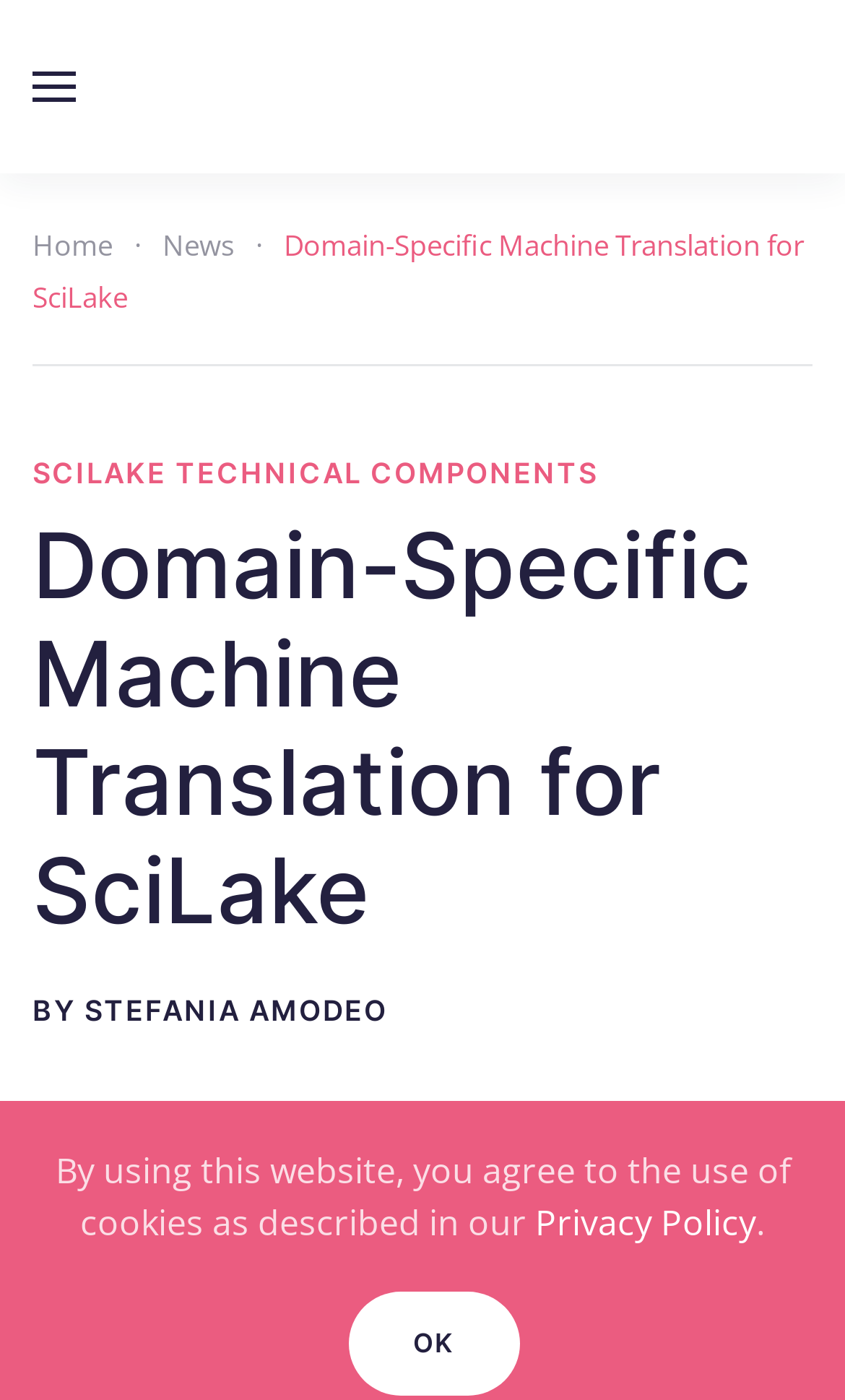Provide the bounding box coordinates of the HTML element this sentence describes: "aria-label="Open menu"". The bounding box coordinates consist of four float numbers between 0 and 1, i.e., [left, top, right, bottom].

[0.038, 0.0, 0.09, 0.124]